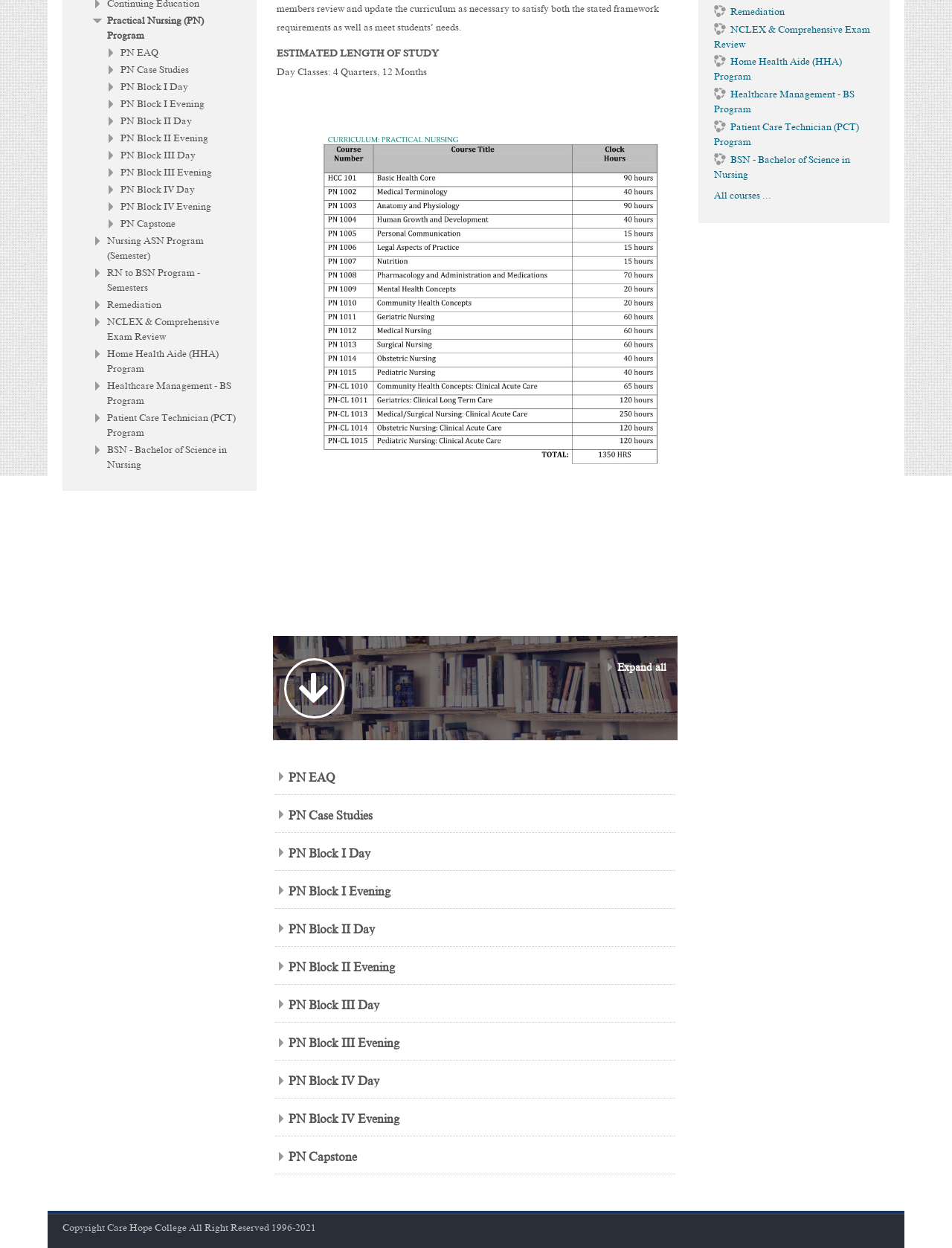Locate the bounding box of the UI element with the following description: "PN Block I Evening".

[0.303, 0.709, 0.41, 0.72]